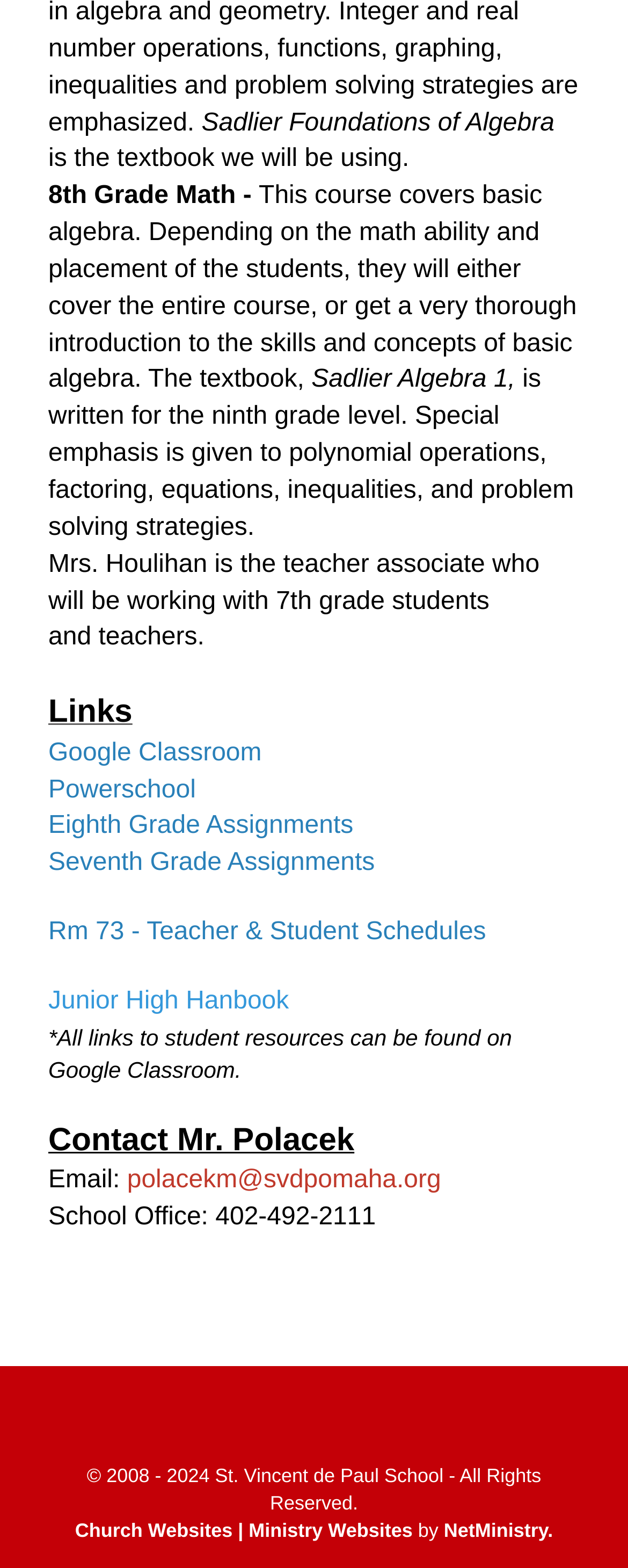Answer the question with a single word or phrase: 
Who is the teacher associate working with 7th grade students and teachers?

Mrs. Houlihan